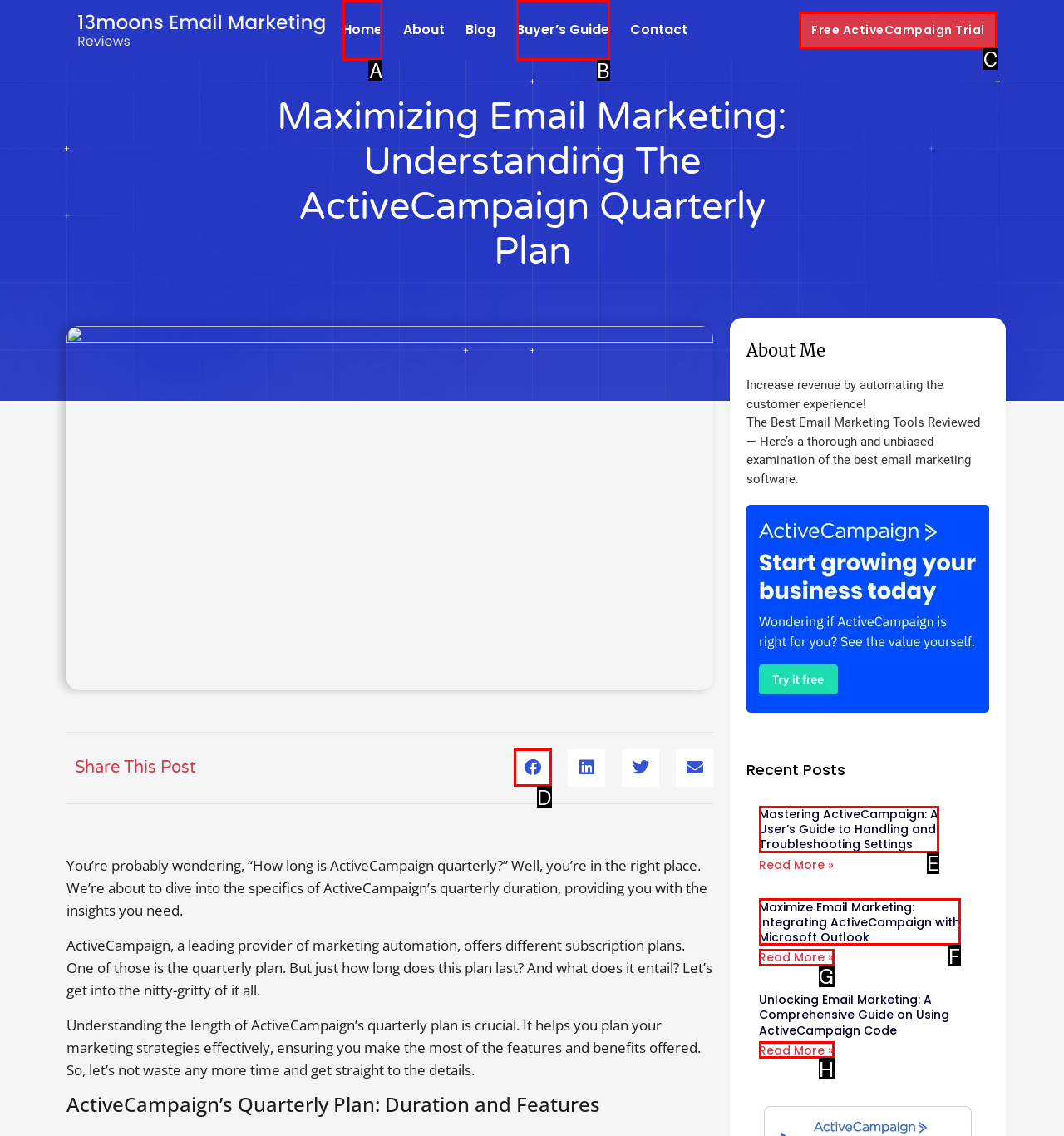Which lettered option should be clicked to achieve the task: Click on the 'Home' link? Choose from the given choices.

A